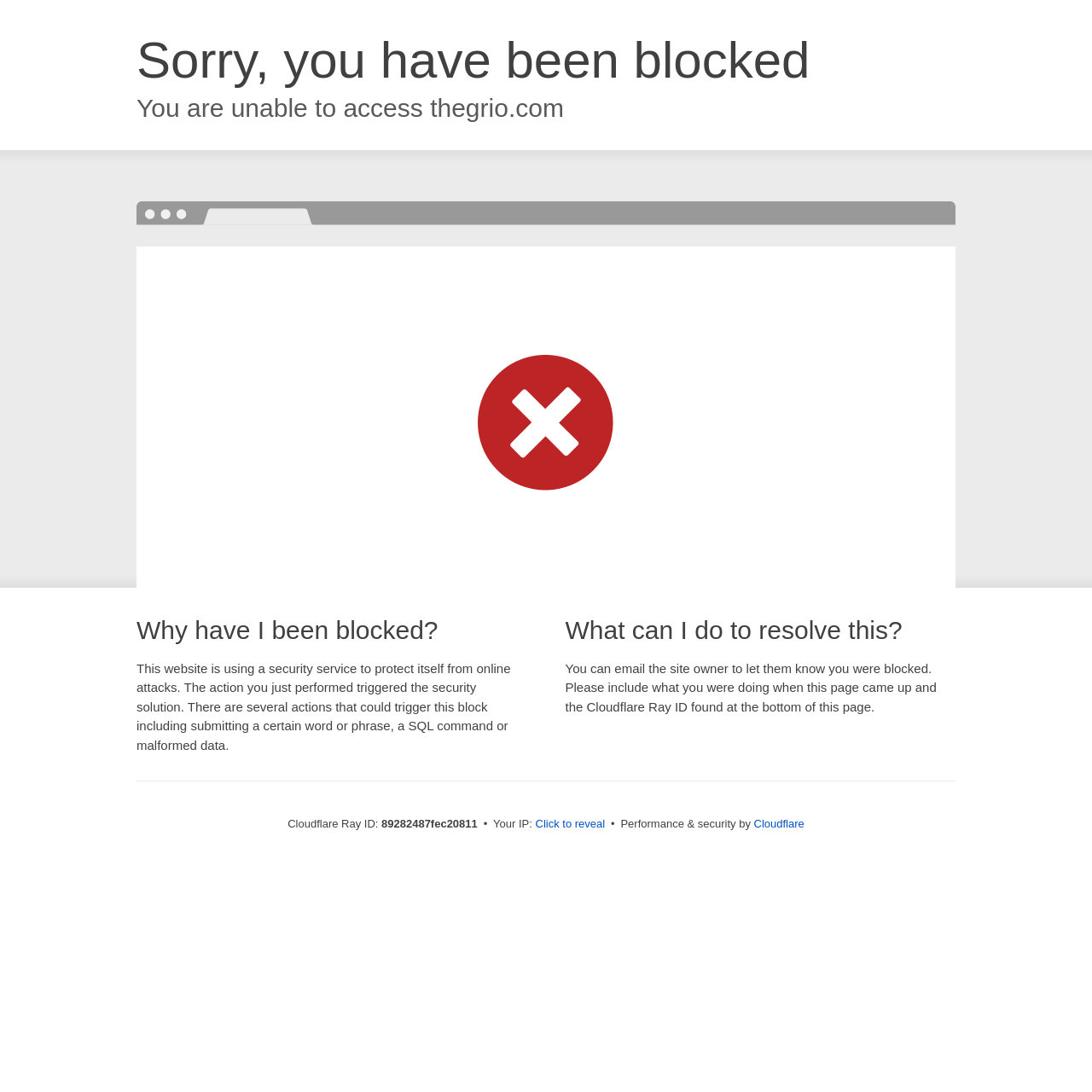What can I do to resolve this block?
Based on the screenshot, answer the question with a single word or phrase.

Email the site owner